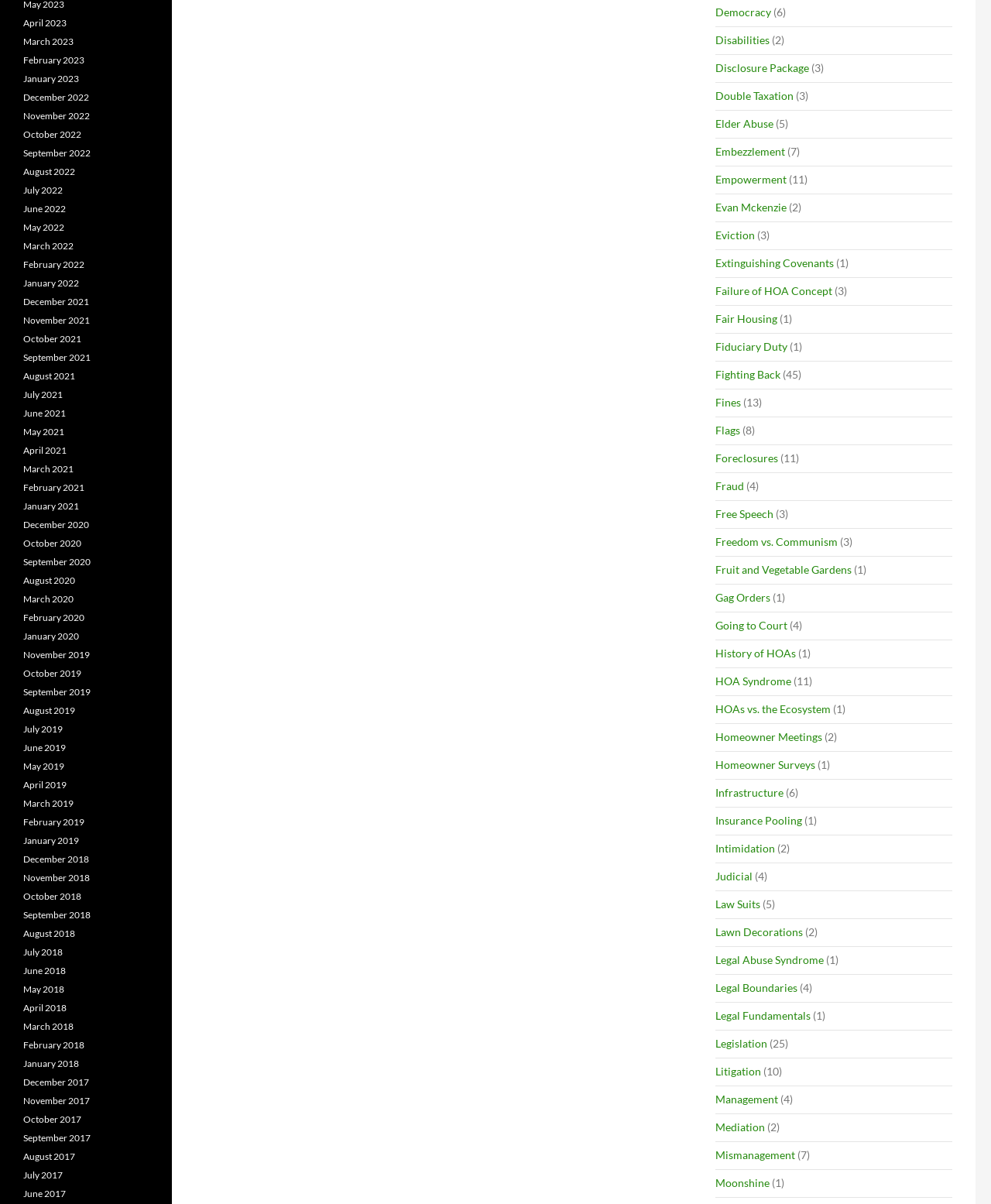Show me the bounding box coordinates of the clickable region to achieve the task as per the instruction: "Read about Fighting Back".

[0.722, 0.306, 0.788, 0.317]